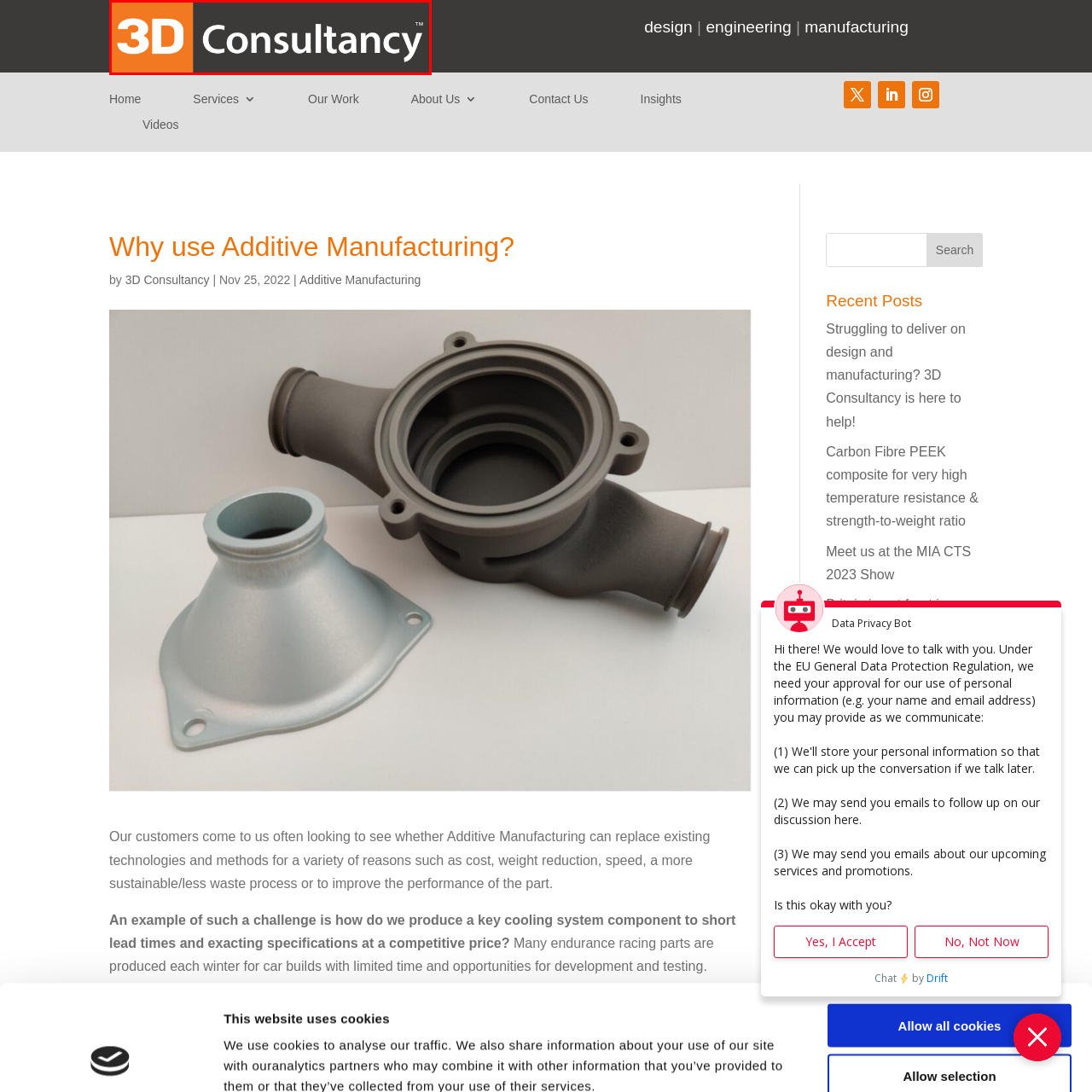Offer a comprehensive narrative for the image inside the red bounding box.

The image features the logo of "3D Consultancy," prominently displayed against a contrasting dark background. The logo showcases the name "3D" in bold, stylized white lettering alongside "Consultancy," which is presented in a clean, modern typeface. An eye-catching orange square highlights the "3D," making it visually distinctive and easy to identify. This logo symbolizes the company's focus on advanced design, engineering, and manufacturing solutions, particularly in the realm of additive manufacturing.